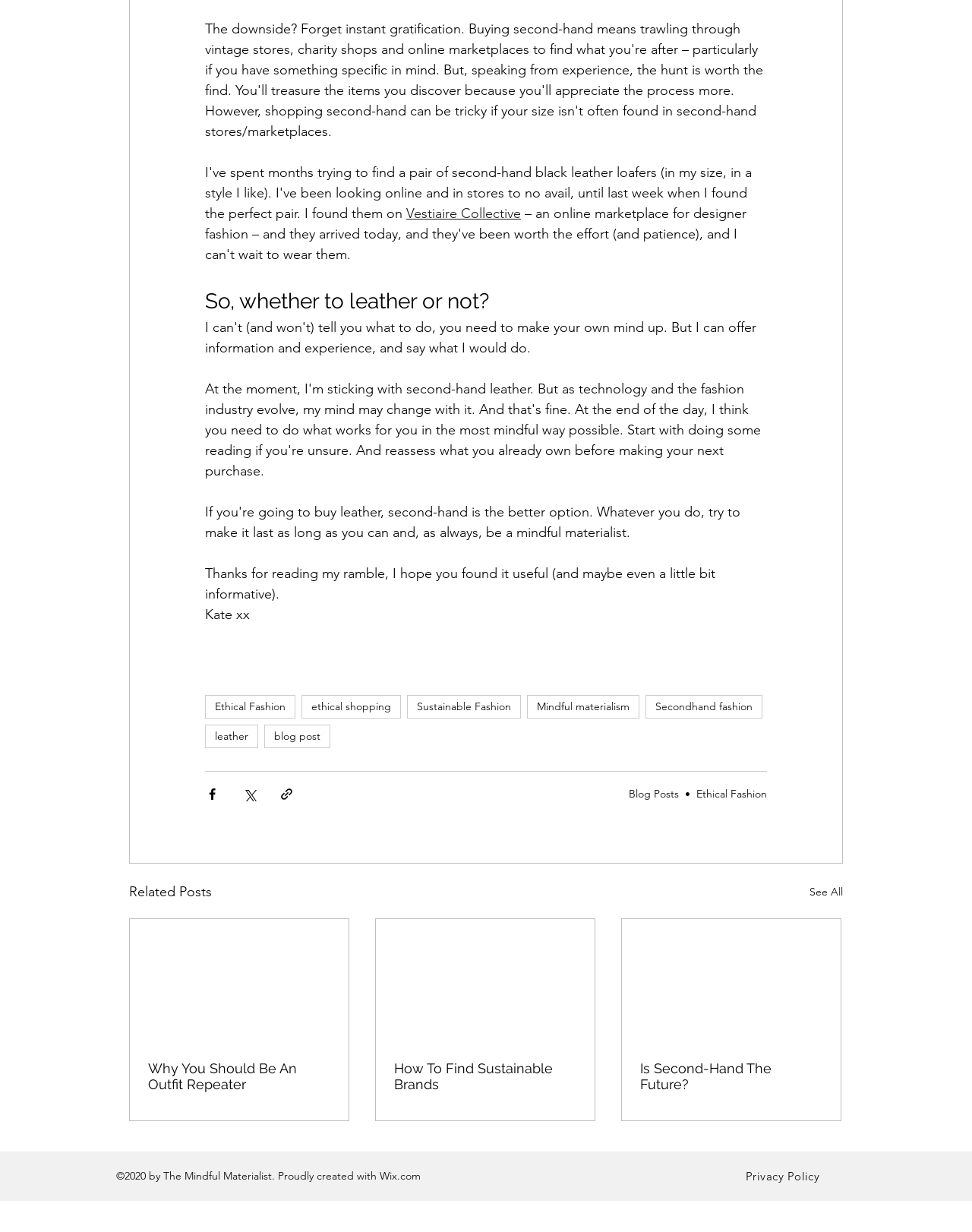Using the provided description Is Second-Hand The Future?, find the bounding box coordinates for the UI element. Provide the coordinates in (top-left x, top-left y, bottom-right x, bottom-right y) format, ensuring all values are between 0 and 1.

[0.64, 0.746, 0.865, 0.909]